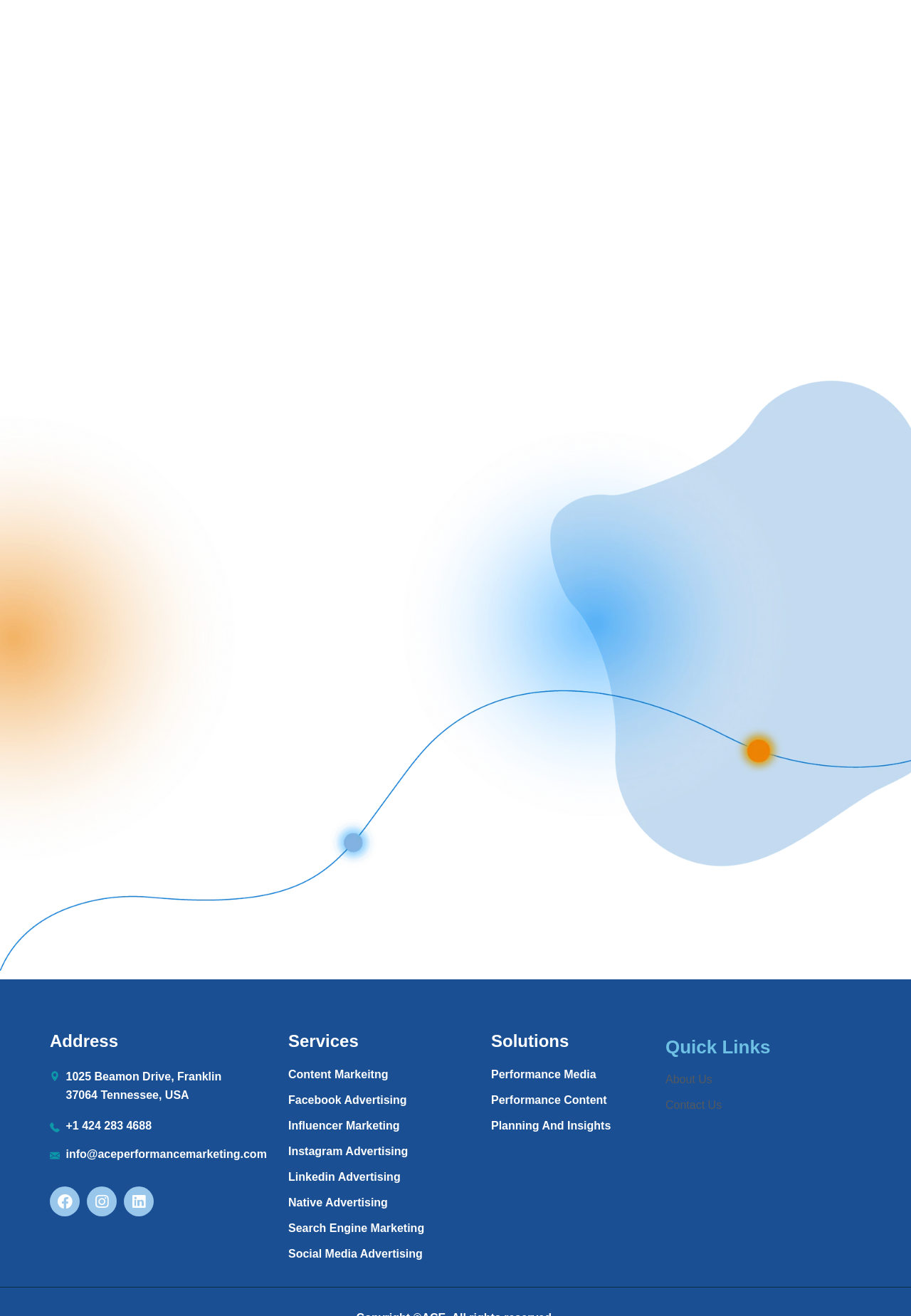What is the address of Ace Performance Marketing?
Using the information from the image, provide a comprehensive answer to the question.

I found the address by looking at the StaticText element with the OCR text '1025 Beamon Drive, Franklin 37064 Tennessee, USA' which is a child of the Root Element.